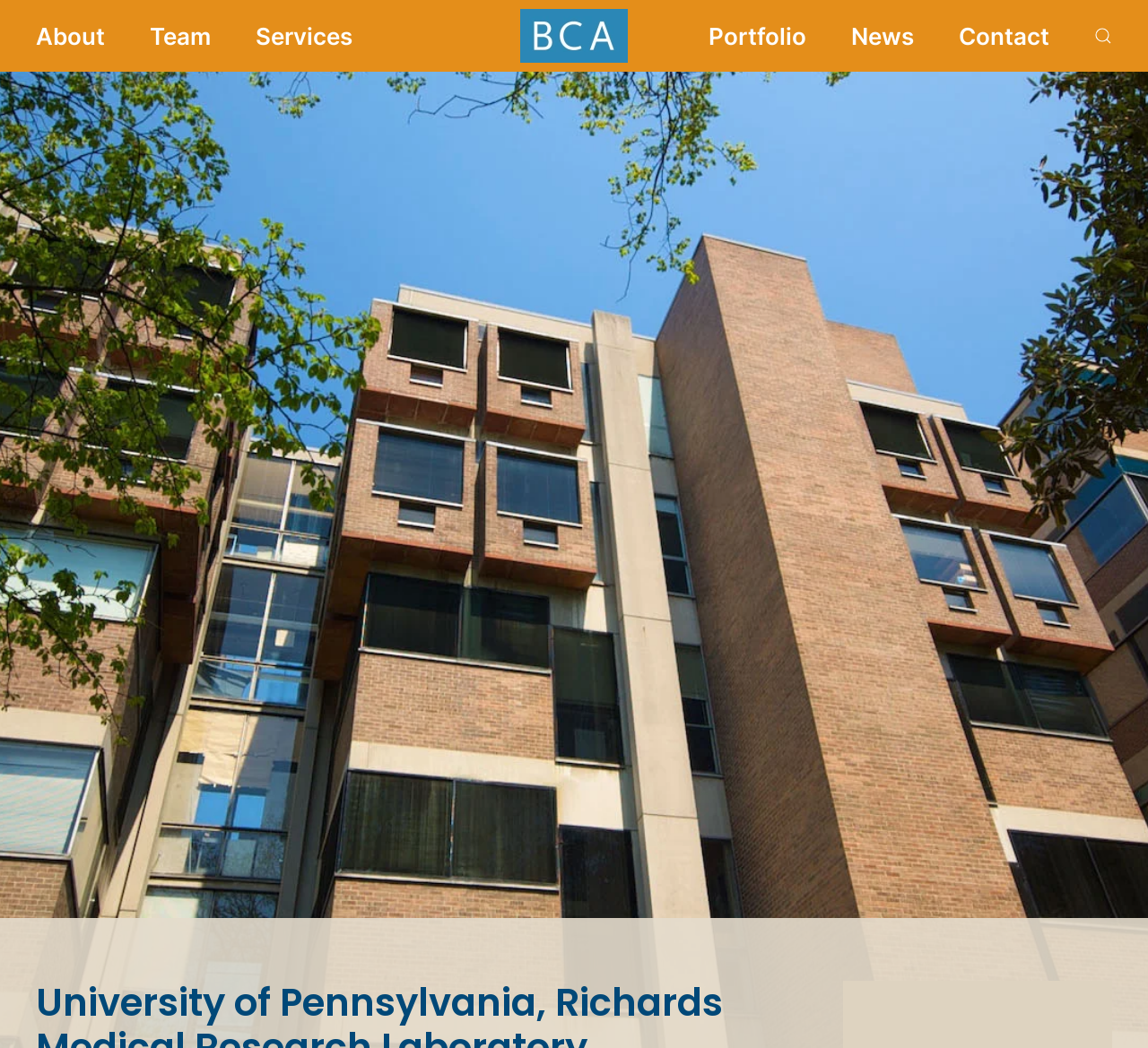Using the element description: "Skip to main content", determine the bounding box coordinates. The coordinates should be in the format [left, top, right, bottom], with values between 0 and 1.

[0.035, 0.04, 0.159, 0.057]